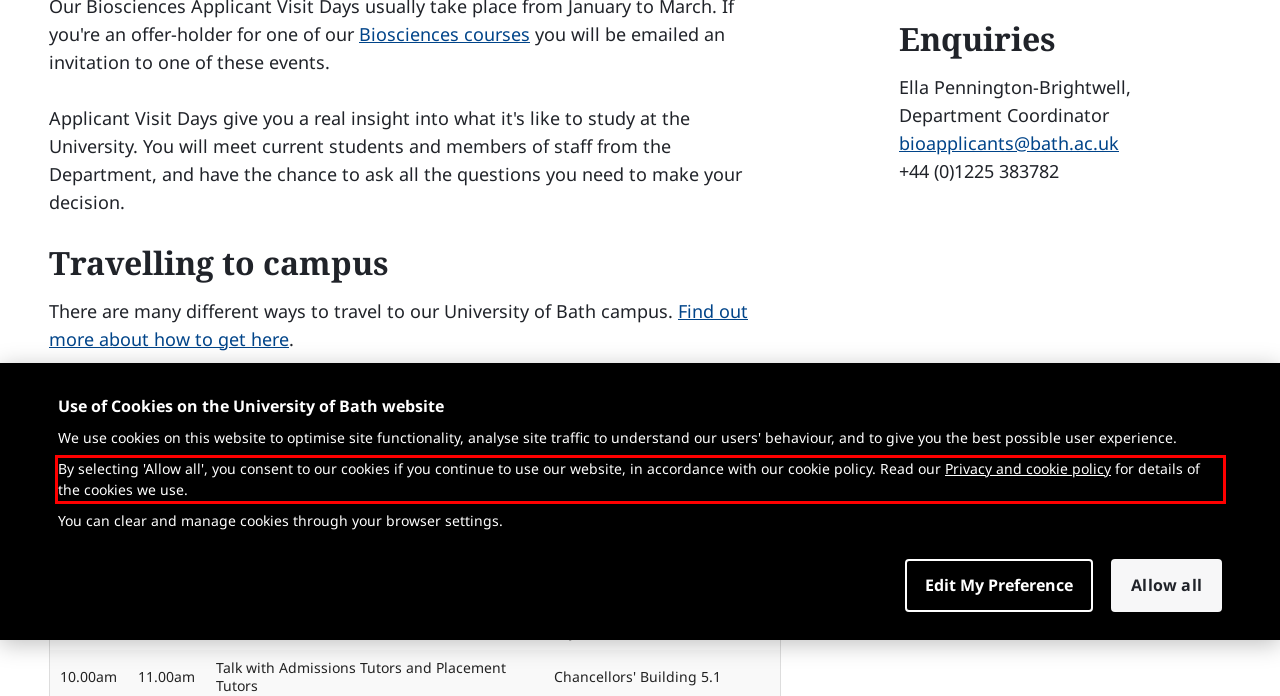Analyze the red bounding box in the provided webpage screenshot and generate the text content contained within.

By selecting 'Allow all', you consent to our cookies if you continue to use our website, in accordance with our cookie policy. Read our Privacy and cookie policy for details of the cookies we use.